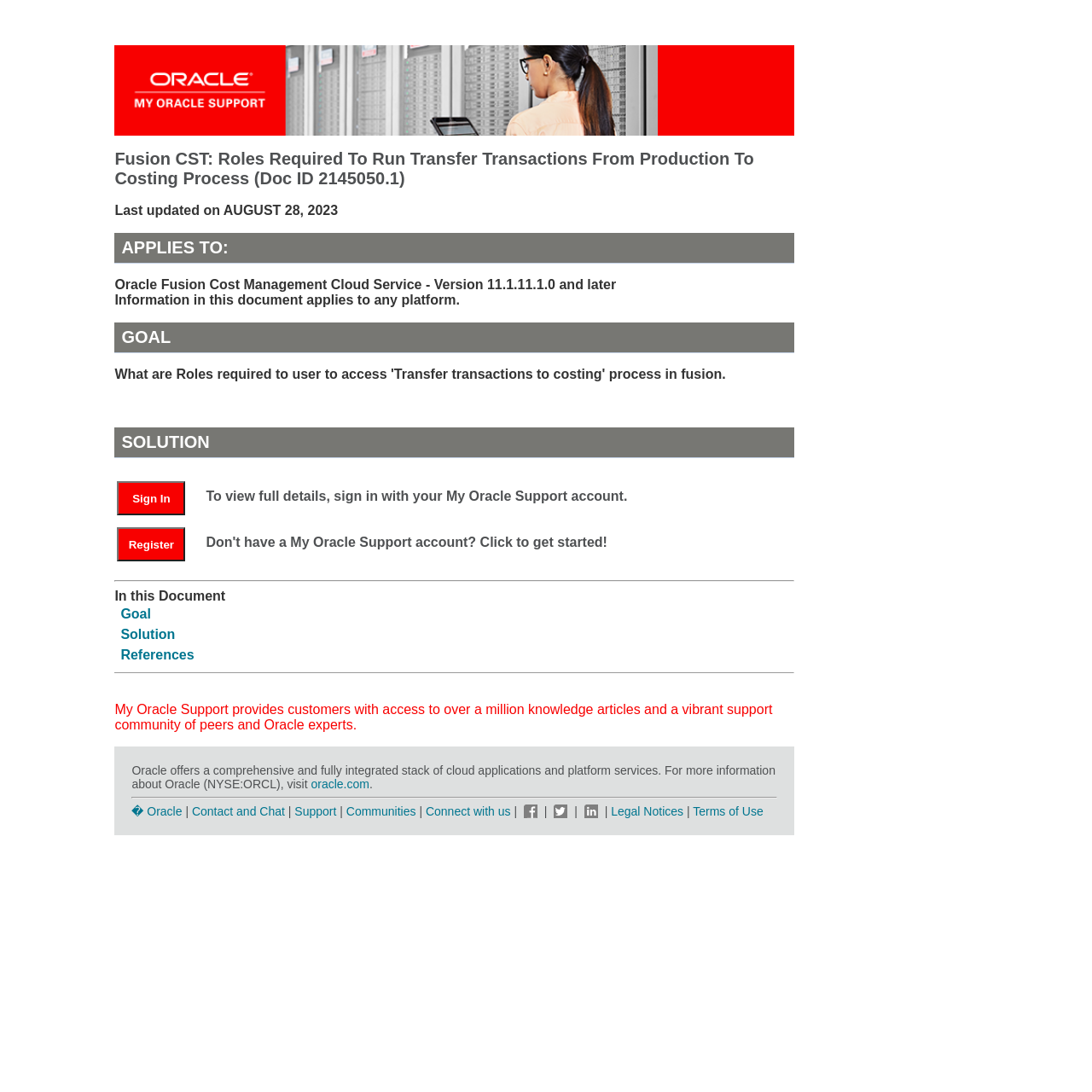Give a succinct answer to this question in a single word or phrase: 
What is the purpose of this document?

To provide information on roles required to run transfer transactions